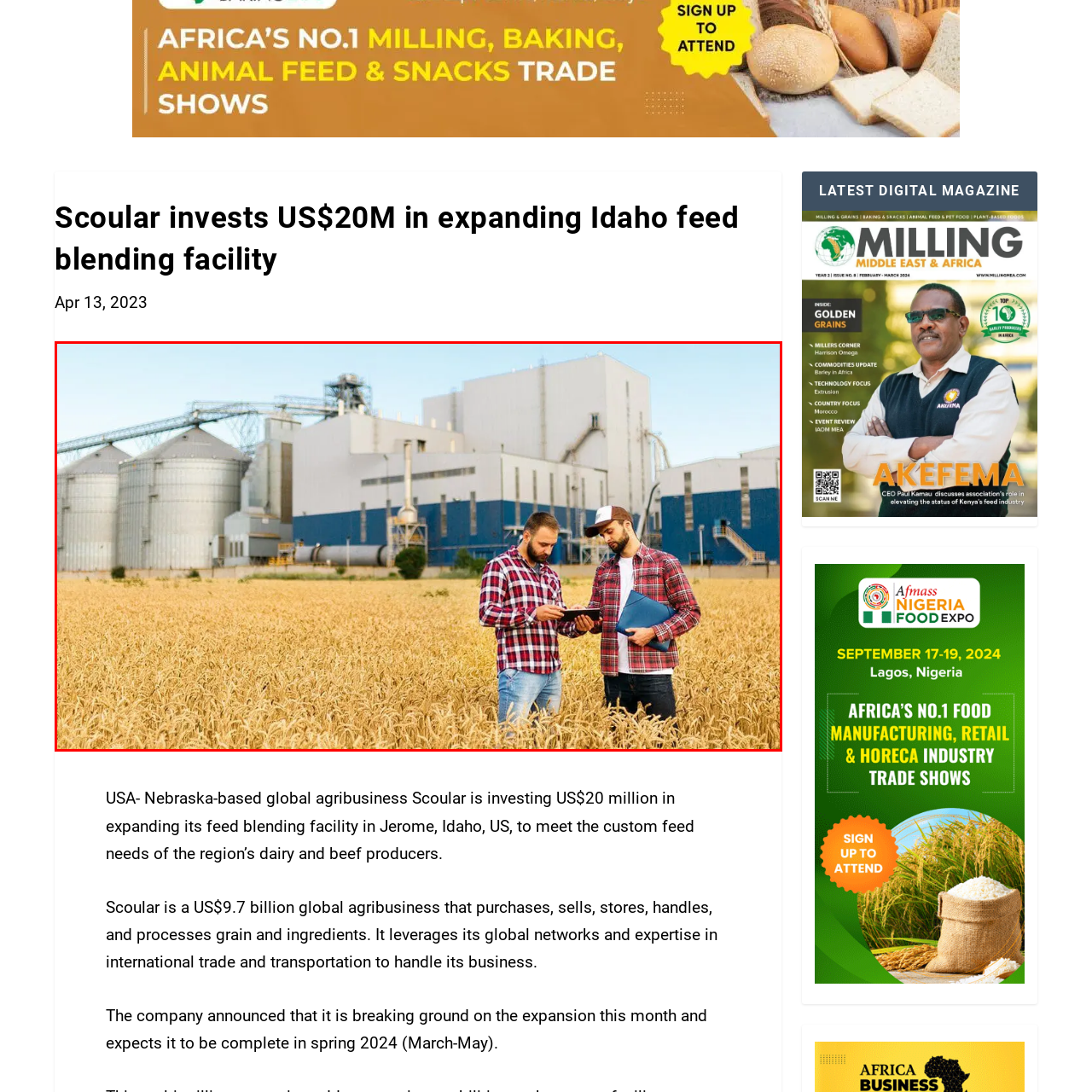Narrate the specific details and elements found within the red-bordered image.

The image depicts two men in plaid shirts standing in a golden field of wheat, engaged in a discussion while looking at a digital tablet. Behind them, a large feed blending facility with silos and industrial structures is visible, highlighting the agricultural environment. This scene aligns with Scoular's recent investment of US$20 million to expand its feed blending facility in Jerome, Idaho, aimed at catering to the custom feed requirements of local dairy and beef producers. This expansion is expected to be completed by spring 2024, enhancing the company’s capabilities in the region's agricultural sector.